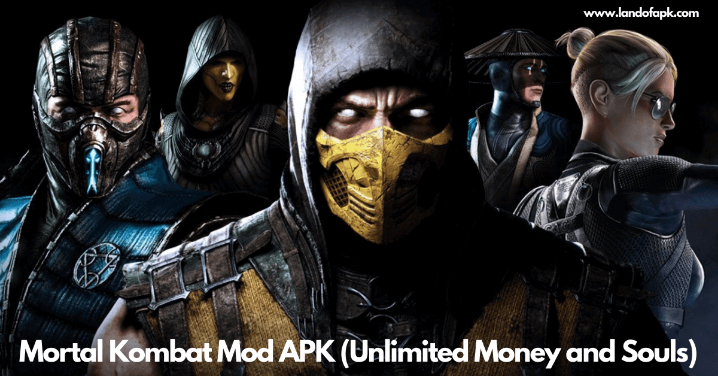What is the color of the backdrop in the image?
Please answer the question with a detailed and comprehensive explanation.

The color of the backdrop in the image is dark, as mentioned in the caption that the image is presented against a dark backdrop, accentuating the dramatic flair typical of the Mortal Kombat franchise.